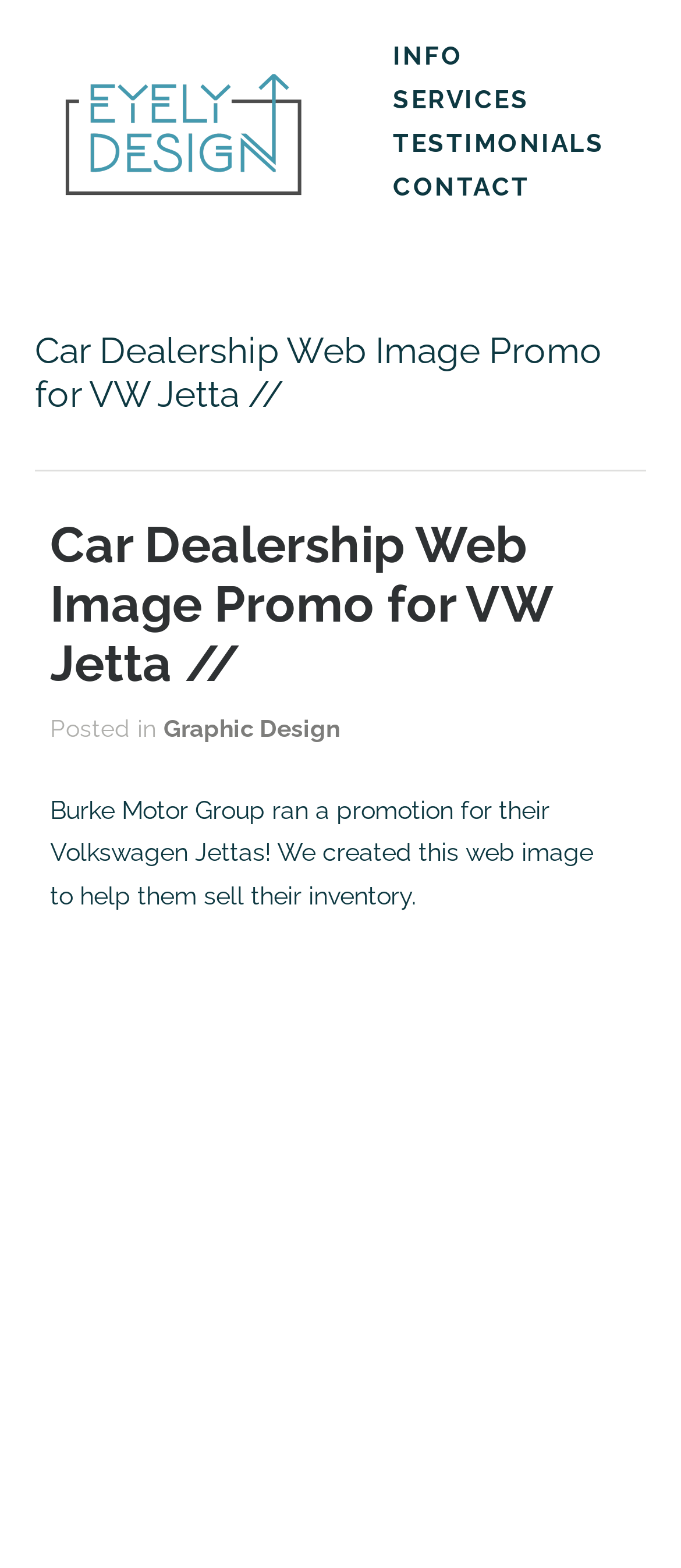How many menu items are there?
Please provide a comprehensive answer based on the contents of the image.

There are four menu items, namely 'INFO', 'SERVICES', 'TESTIMONIALS', and 'CONTACT', which are links located at the top of the webpage.